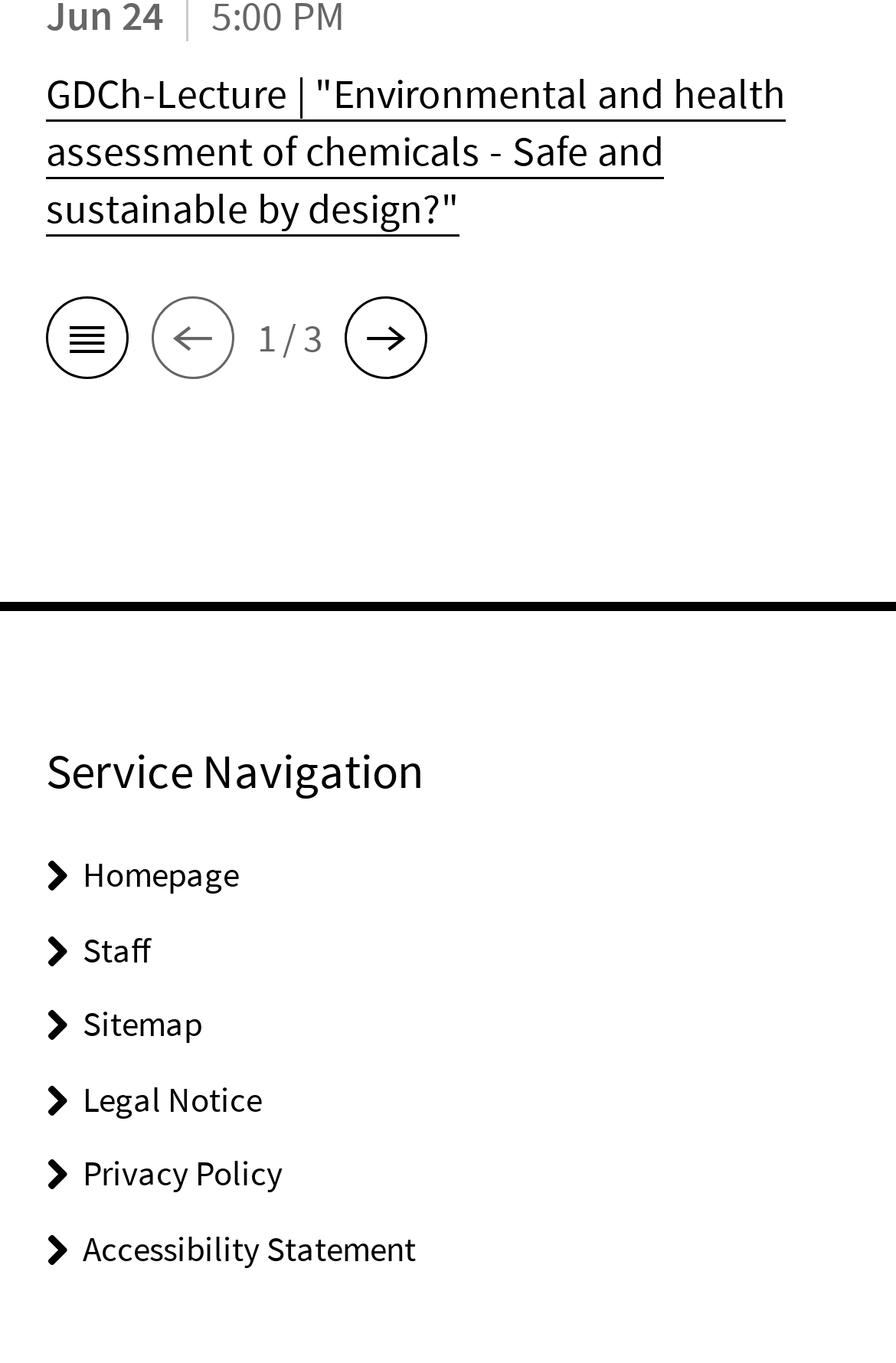Please determine the bounding box coordinates of the section I need to click to accomplish this instruction: "go to Staff".

[0.092, 0.681, 0.169, 0.713]